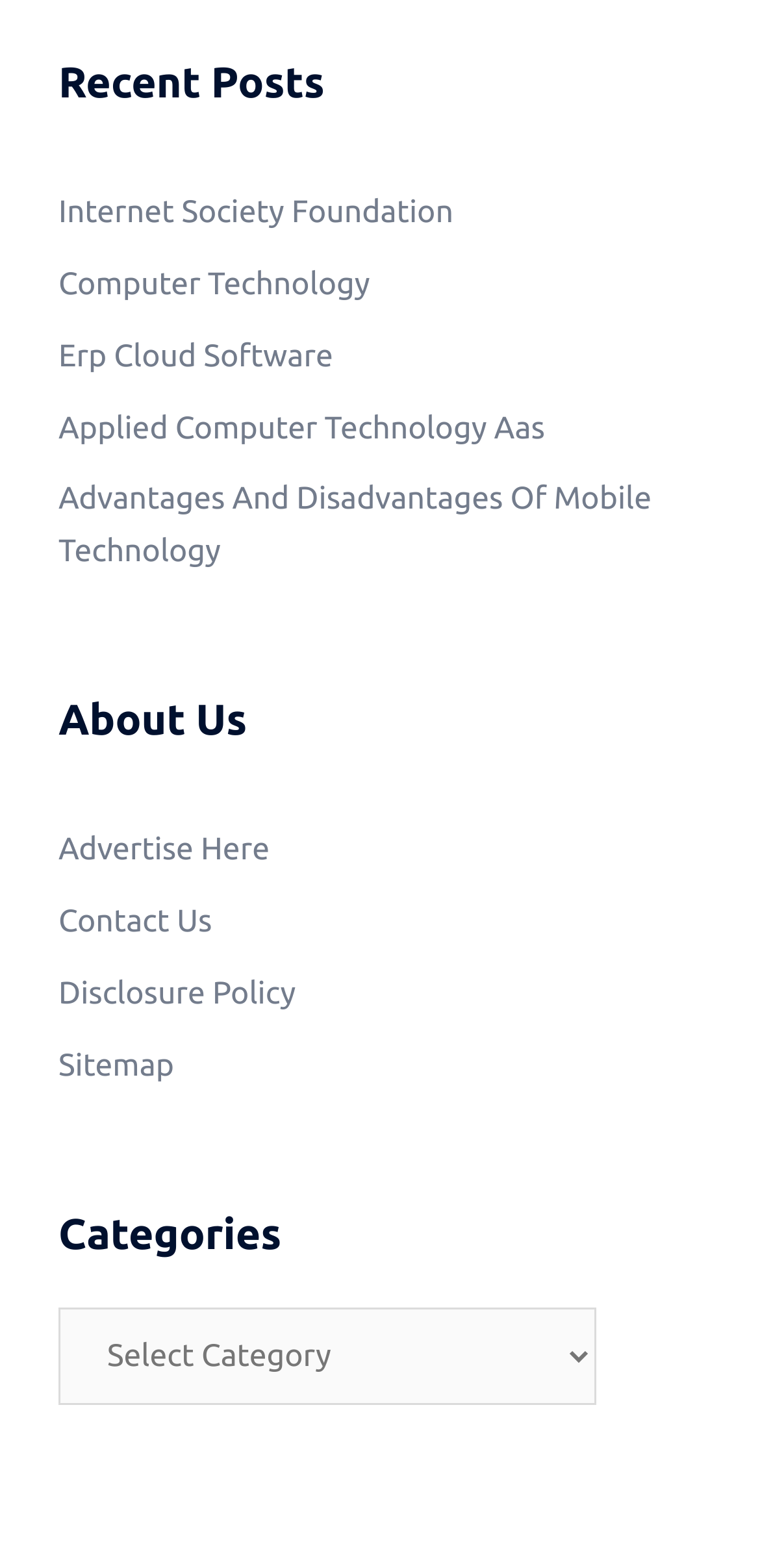Locate the bounding box coordinates of the clickable area to execute the instruction: "contact us". Provide the coordinates as four float numbers between 0 and 1, represented as [left, top, right, bottom].

[0.077, 0.577, 0.279, 0.599]